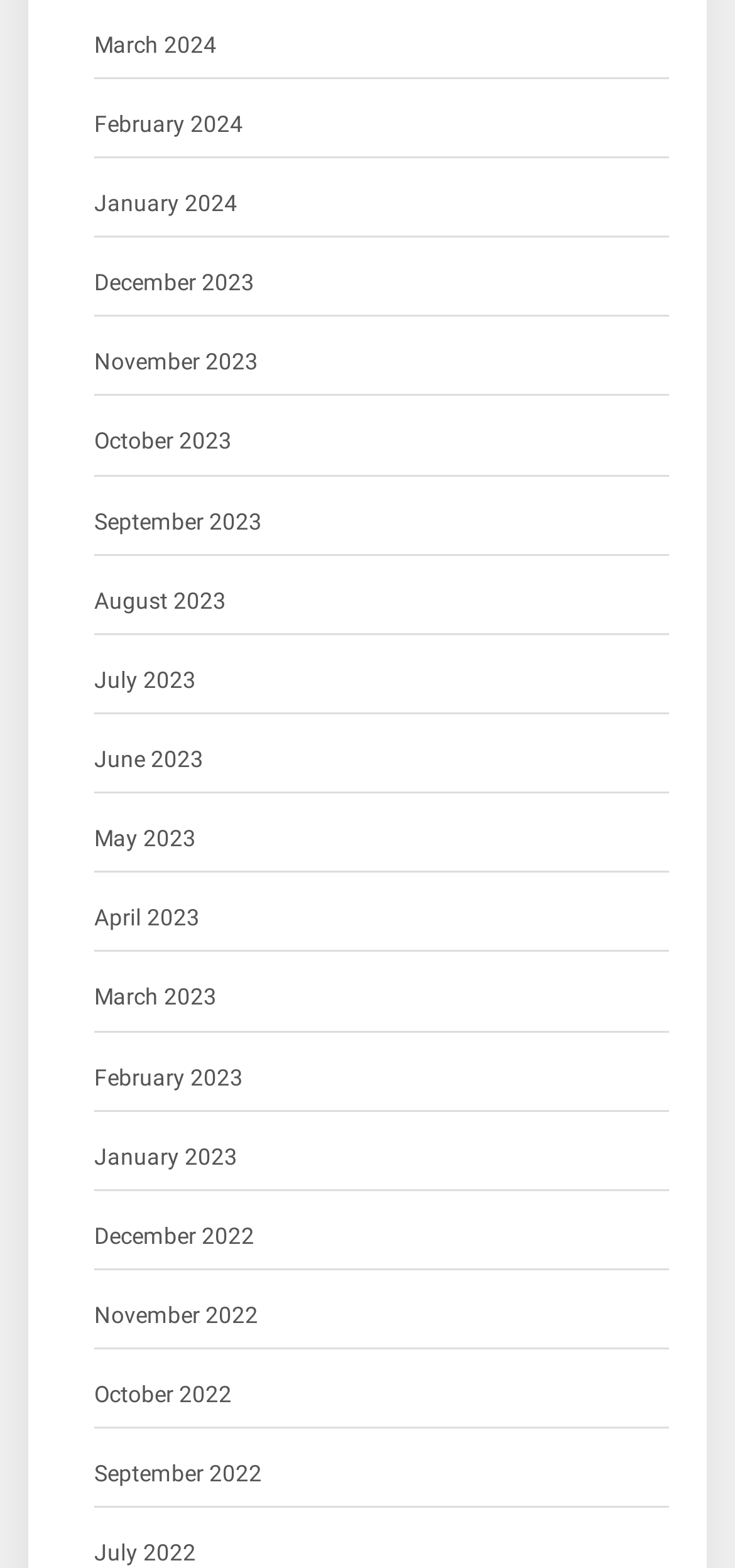Locate the bounding box coordinates of the clickable element to fulfill the following instruction: "browse December 2022". Provide the coordinates as four float numbers between 0 and 1 in the format [left, top, right, bottom].

[0.128, 0.776, 0.346, 0.802]